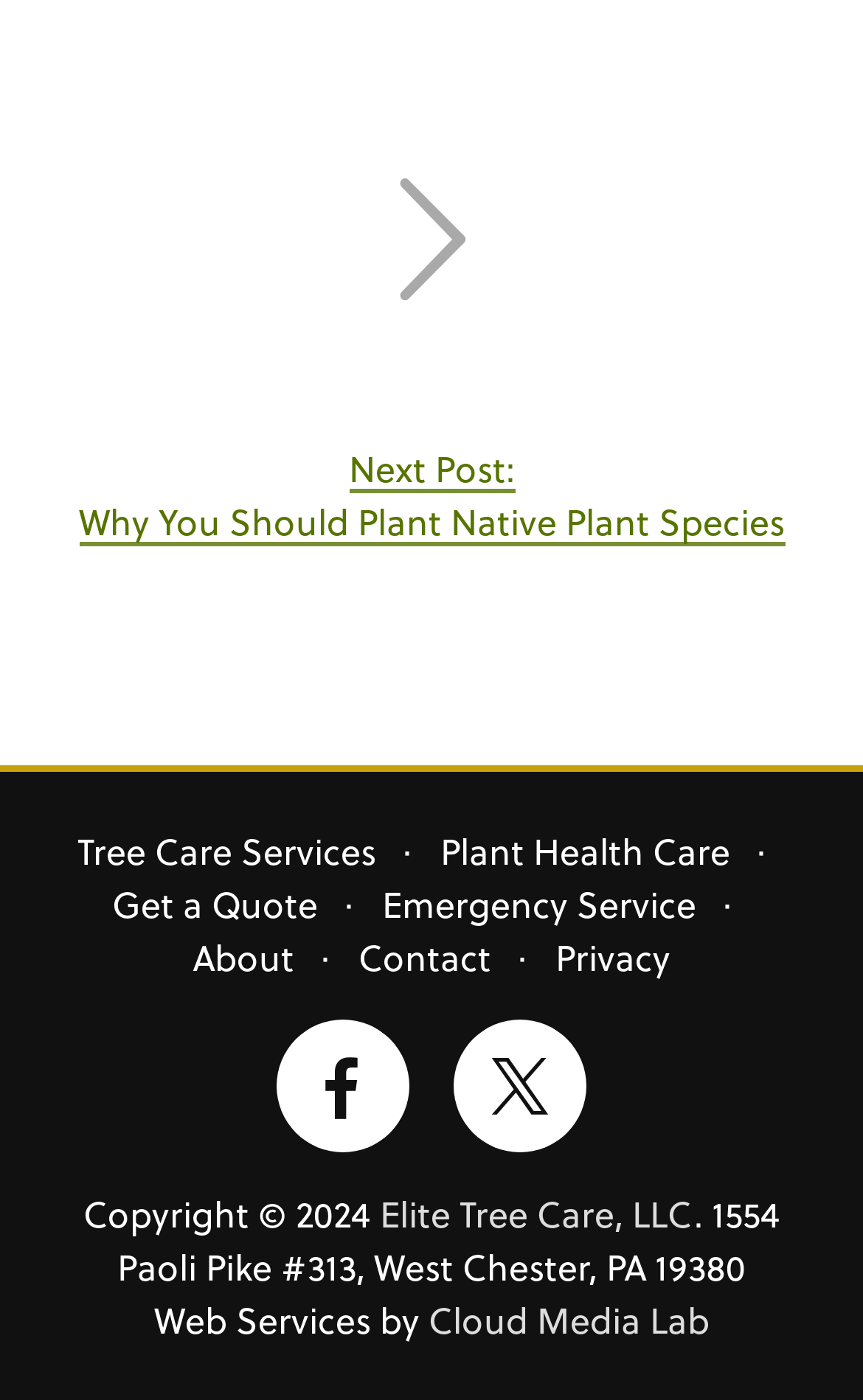Bounding box coordinates are specified in the format (top-left x, top-left y, bottom-right x, bottom-right y). All values are floating point numbers bounded between 0 and 1. Please provide the bounding box coordinate of the region this sentence describes: Emergency Service

[0.442, 0.626, 0.806, 0.663]